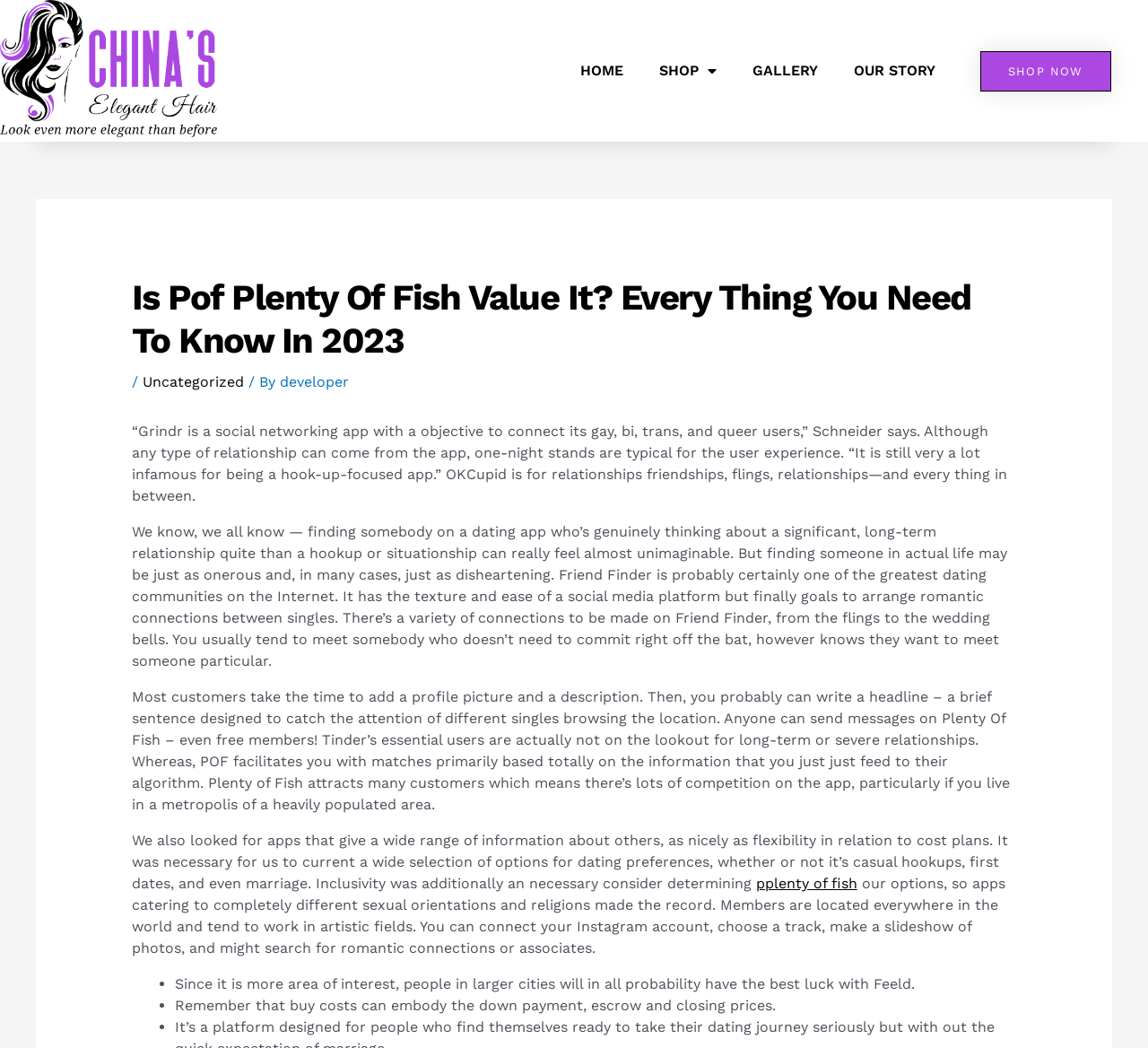Could you highlight the region that needs to be clicked to execute the instruction: "Click HOME"?

[0.49, 0.045, 0.558, 0.09]